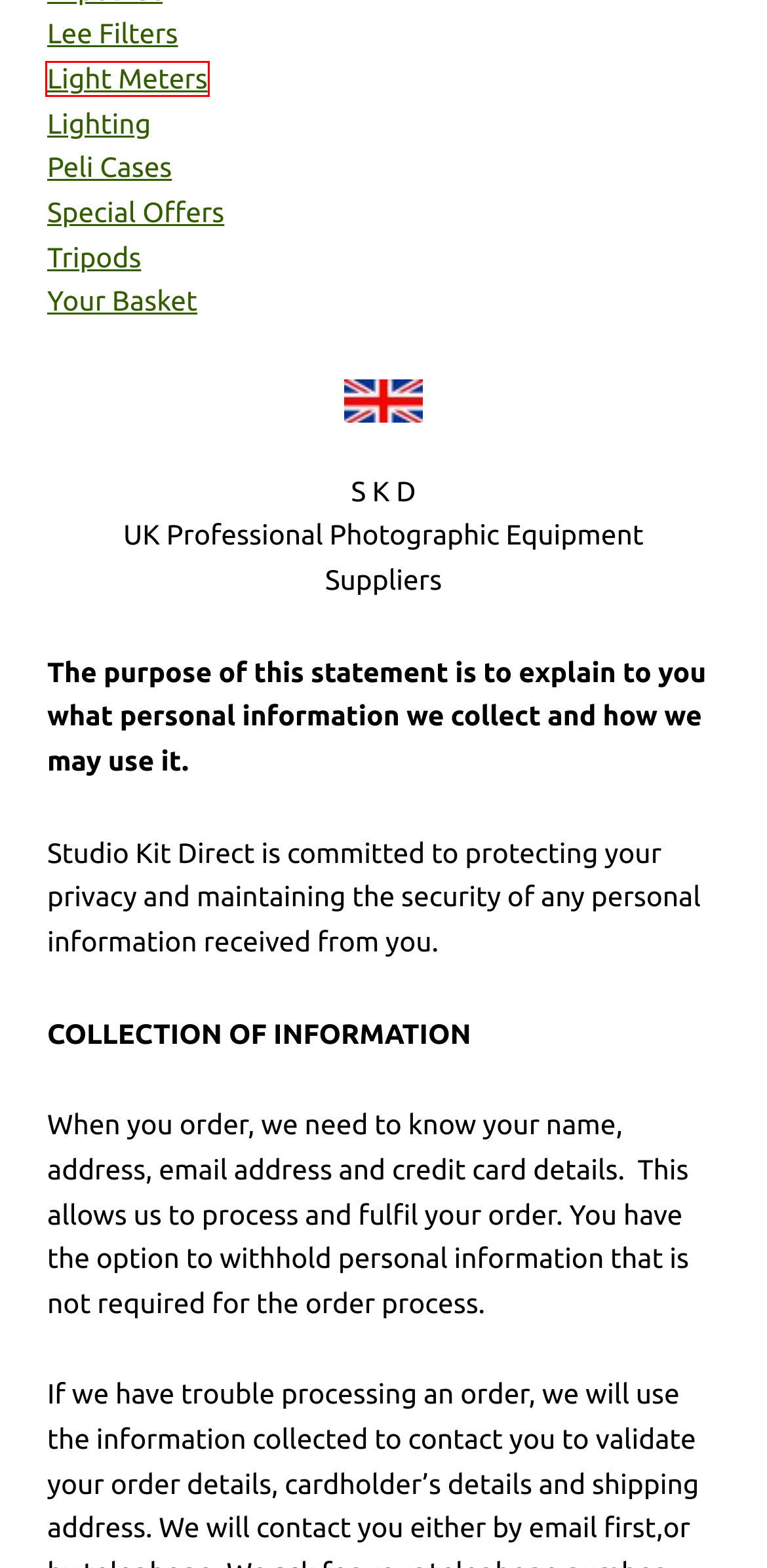Given a screenshot of a webpage with a red bounding box highlighting a UI element, choose the description that best corresponds to the new webpage after clicking the element within the red bounding box. Here are your options:
A. Tripods - StudioKitDirect. UK Professional Photography Supplies from Studio Kit Direct
B. ExpoDisc - StudioKitDirect. UK Professional Photography Supplies from Studio Kit Direct
C. Peli Cases - StudioKitDirect. UK Professional Photography Supplies from Studio Kit Direct
D. Special Offers - StudioKitDirect. UK Professional Photography Supplies from Studio Kit Direct
E. Lighting - StudioKitDirect. UK Professional Photography Supplies from Studio Kit Direct
F. Lee Filters - StudioKitDirect. UK Professional Photography Supplies from Studio Kit Direct
G. Light Meters - StudioKitDirect. UK Professional Photography Supplies from Studio Kit Direct
H. Your Basket - StudioKitDirect. UK Professional Photography Supplies from Studio Kit Direct

G